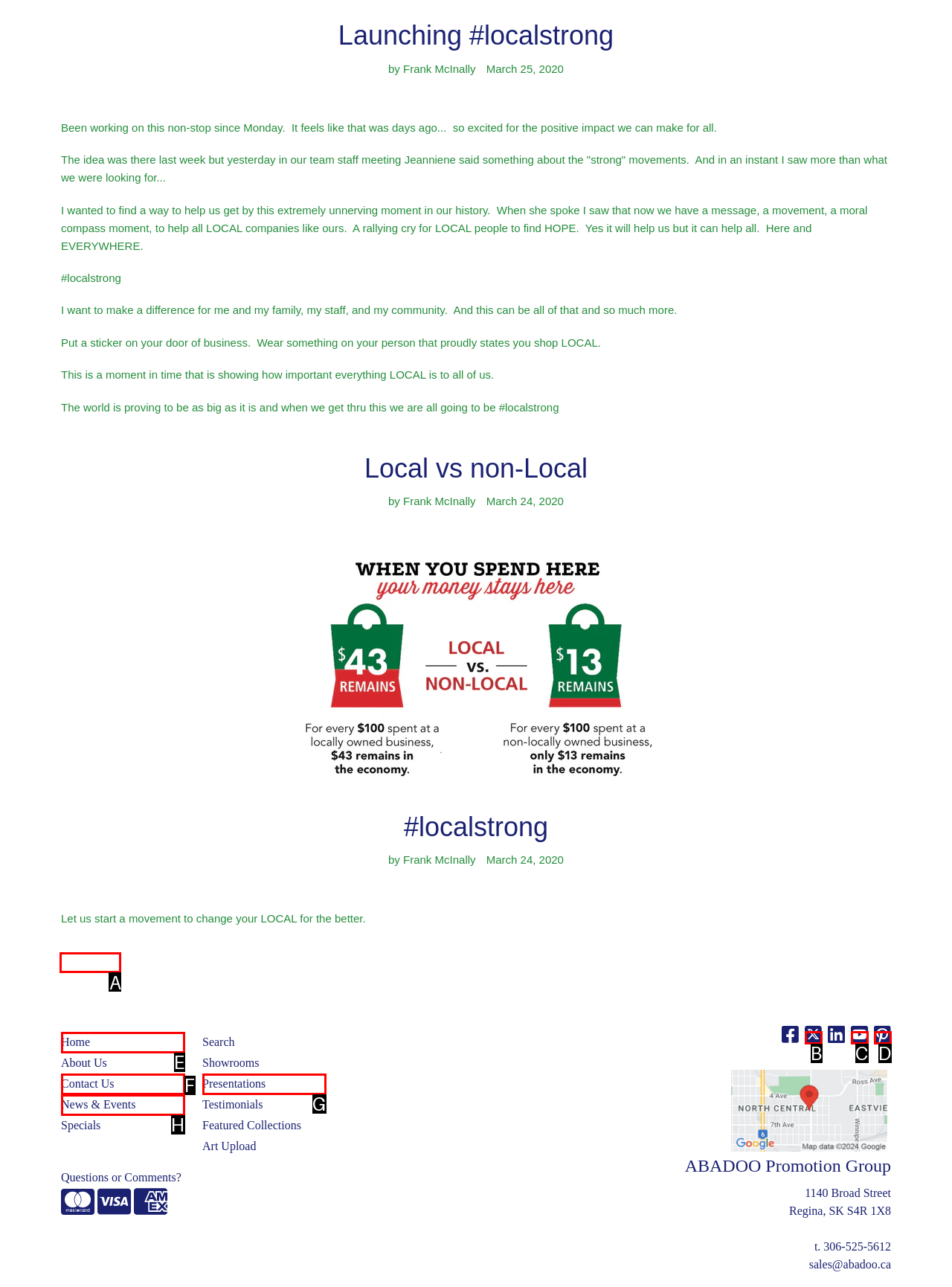Identify the correct UI element to click for the following task: Click on the FACEBOOK link Choose the option's letter based on the given choices.

A